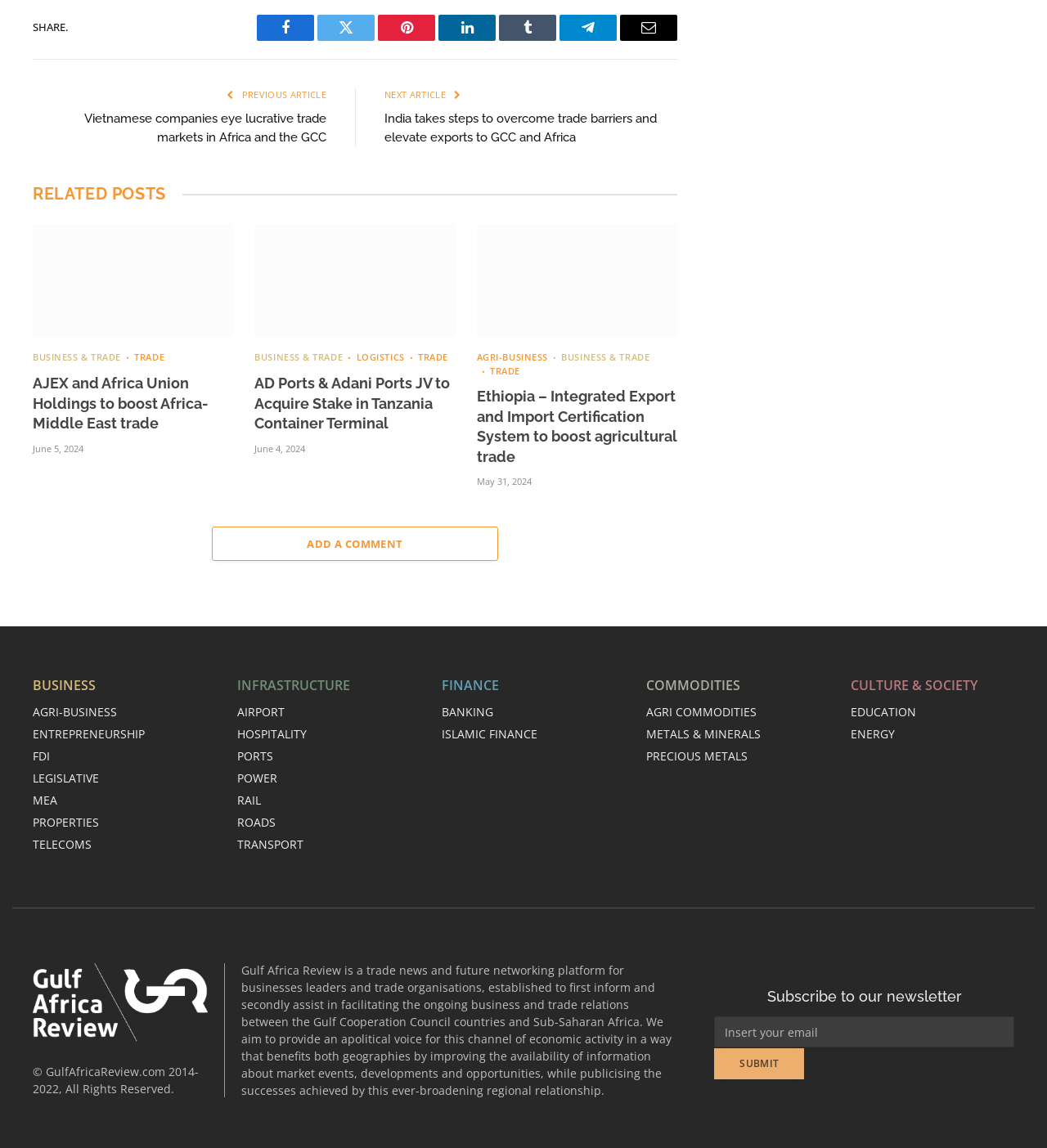Please give the bounding box coordinates of the area that should be clicked to fulfill the following instruction: "Subscribe to the newsletter". The coordinates should be in the format of four float numbers from 0 to 1, i.e., [left, top, right, bottom].

[0.682, 0.885, 0.969, 0.912]